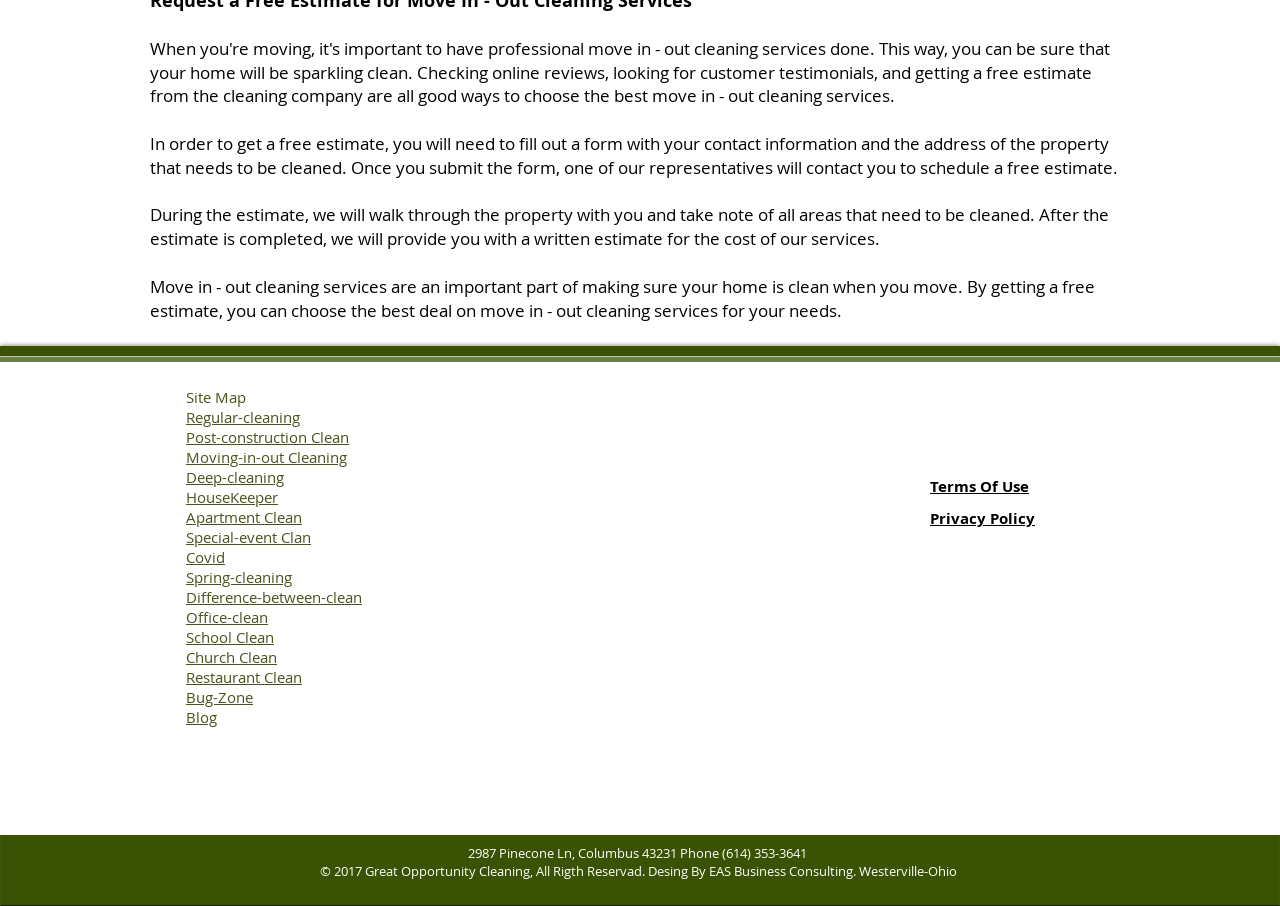Please use the details from the image to answer the following question comprehensively:
Is there a contact phone number available on this webpage?

The static text at the bottom of the webpage displays the phone number (614) 353-3641, which is associated with the address 2987 Pinecone Ln, Columbus 43231.